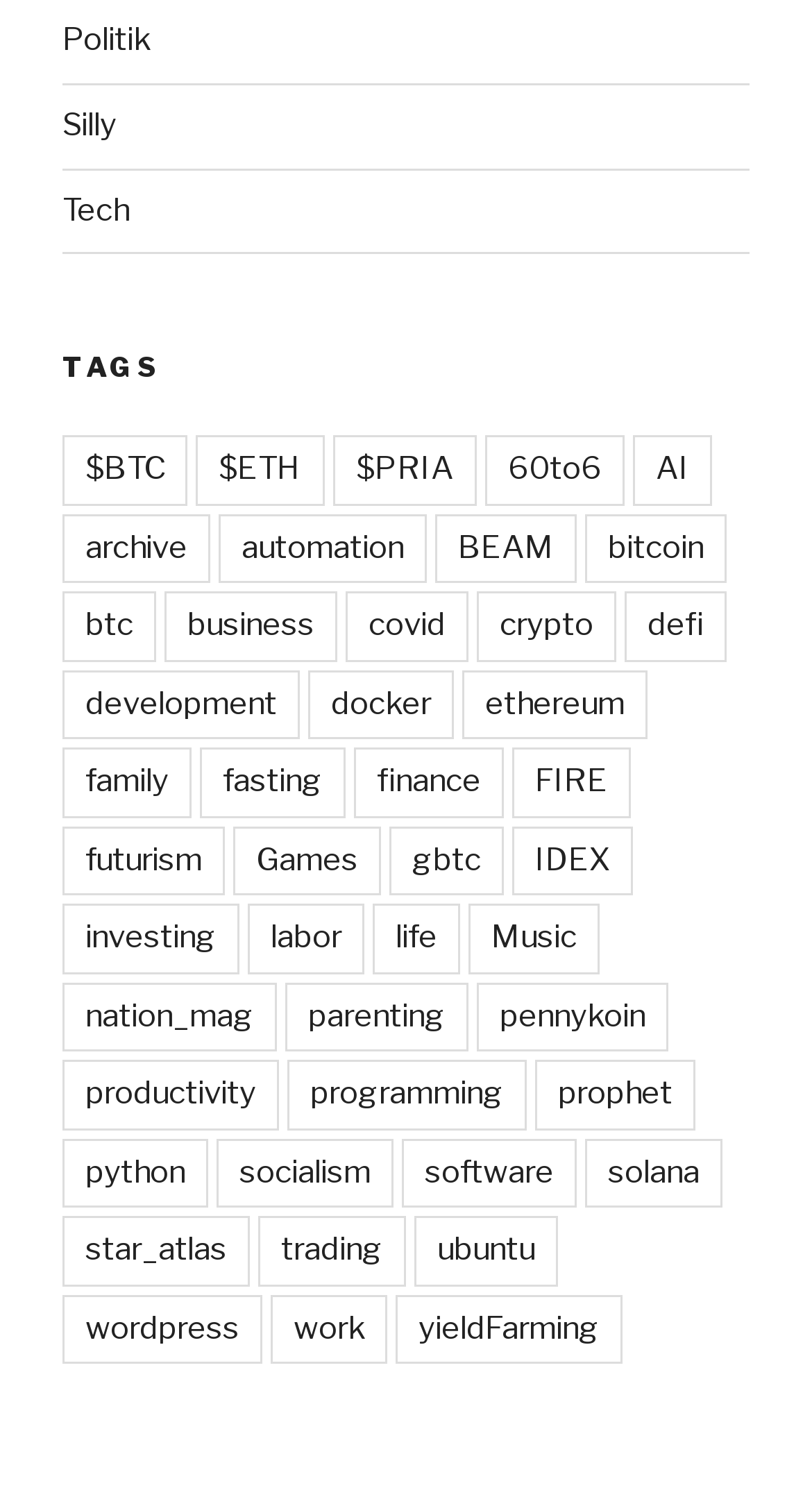Using the webpage screenshot and the element description btc, determine the bounding box coordinates. Specify the coordinates in the format (top-left x, top-left y, bottom-right x, bottom-right y) with values ranging from 0 to 1.

[0.077, 0.395, 0.192, 0.442]